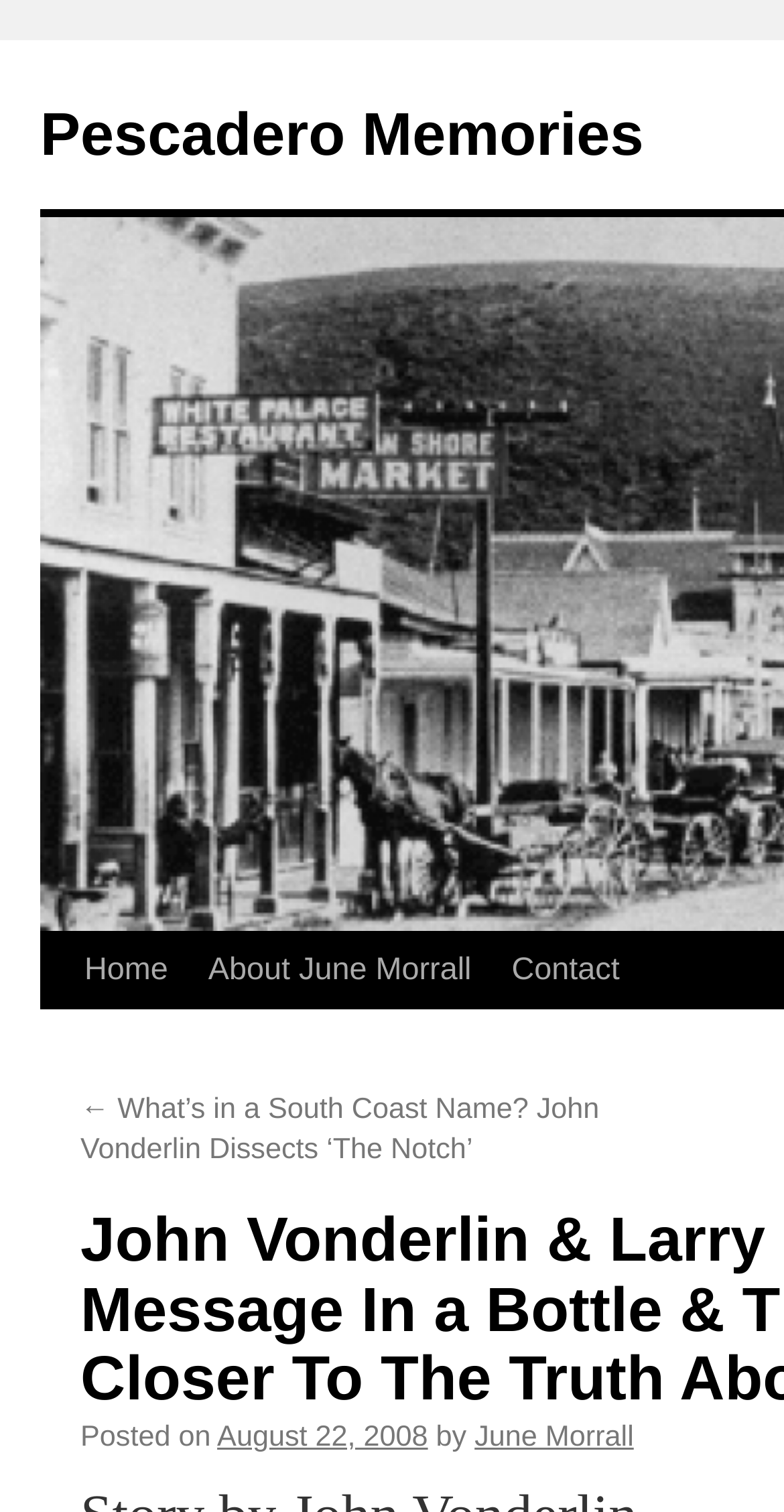Given the following UI element description: "Contact", find the bounding box coordinates in the webpage screenshot.

[0.553, 0.617, 0.72, 0.718]